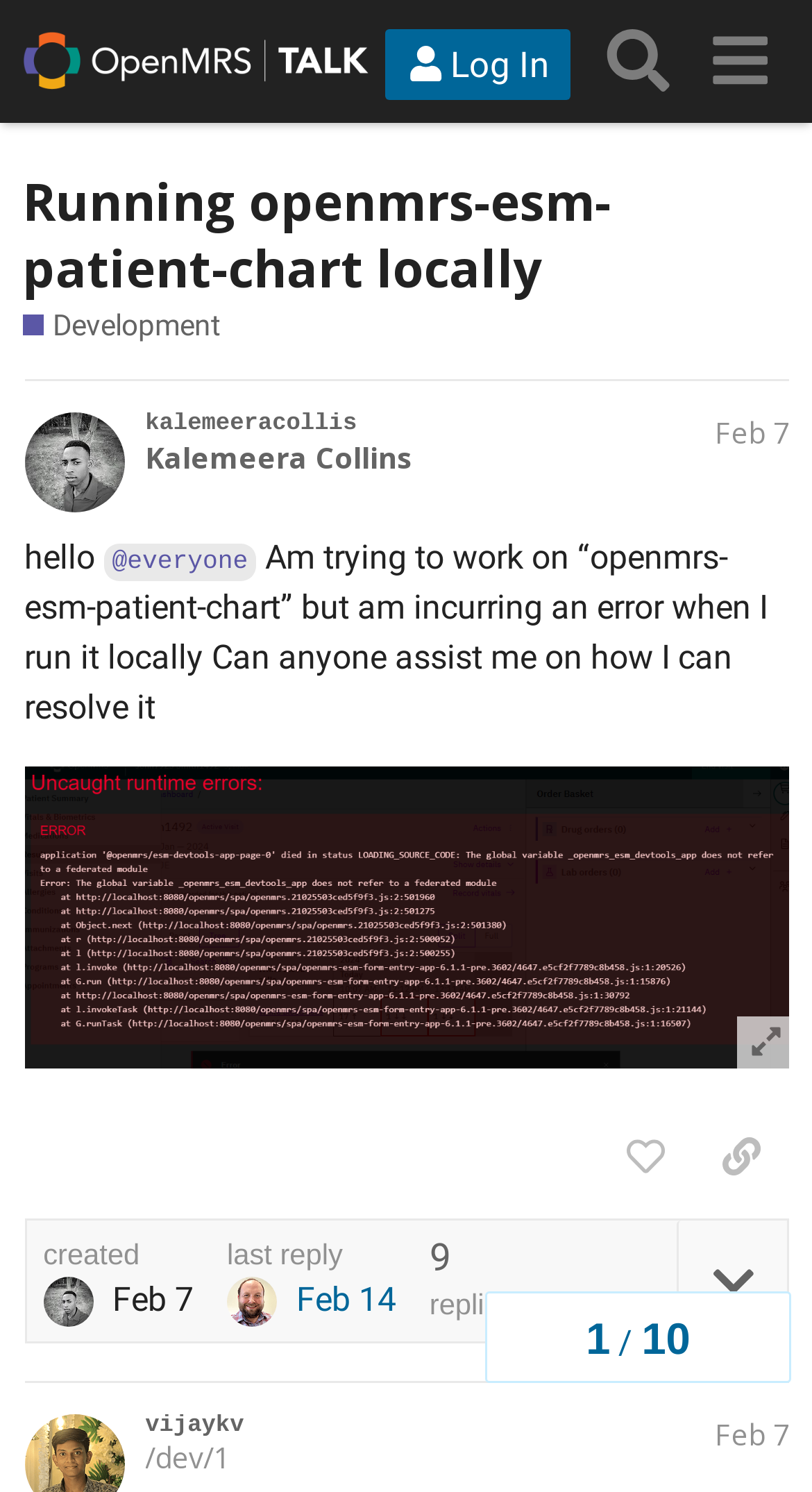Analyze the image and provide a detailed answer to the question: What is the topic of the discussion?

I found the answer by examining the heading section of the webpage, where I saw a link with the text 'Running openmrs-esm-patient-chart locally'.